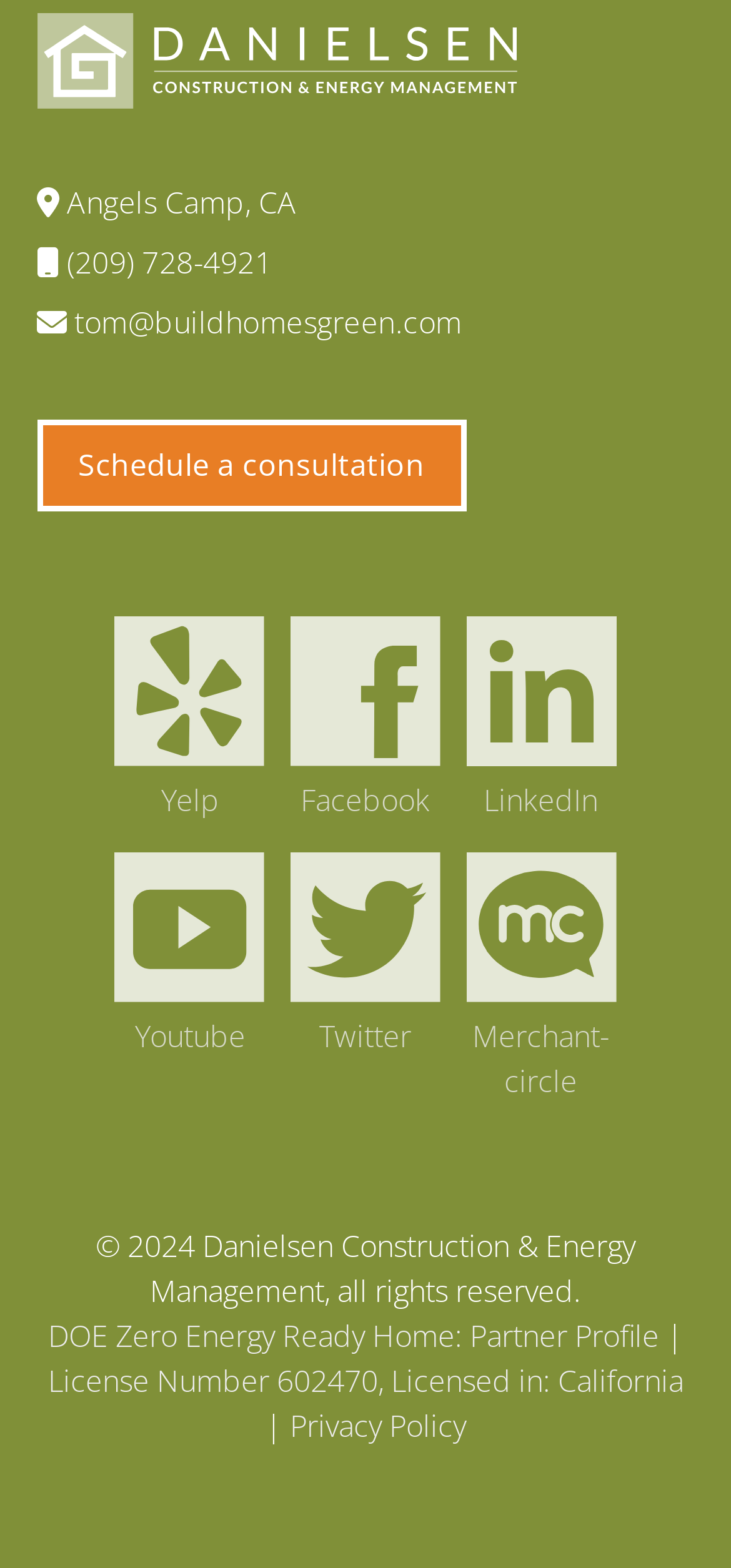What is the company name?
Respond with a short answer, either a single word or a phrase, based on the image.

Danielsen Construction & Energy Management